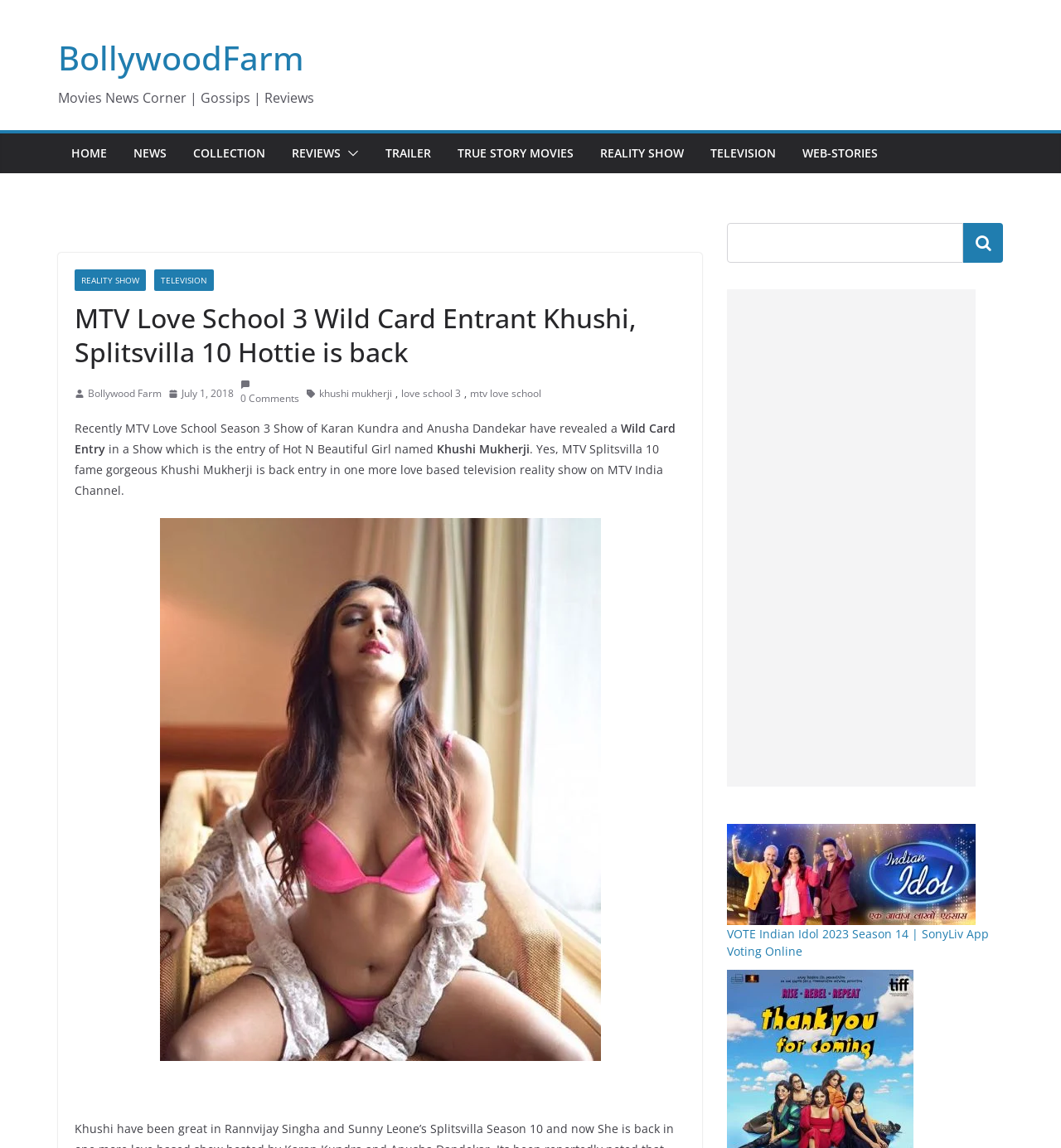Predict the bounding box of the UI element that fits this description: "Bollywood Farm".

[0.083, 0.335, 0.152, 0.351]